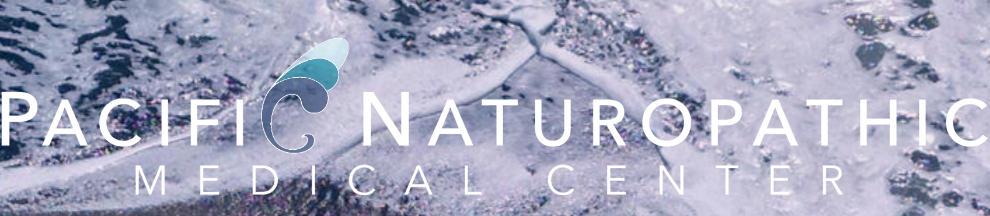Provide an in-depth description of the image.

The image showcases a serene and inviting header for the "Pacific Naturopathic Medical Center." The design features a calming background that evokes a sense of nature, with soft waves or water textures that suggest tranquility and healing. Prominently displayed in bold typography, the center's name "PACIFIC NATUROPATHIC MEDICAL CENTER" is set in a modern font, emphasizing its focus on holistic health. The overall aesthetic combines elements of wellness and nature, creating a welcoming atmosphere for potential patients seeking alternative medical therapies.